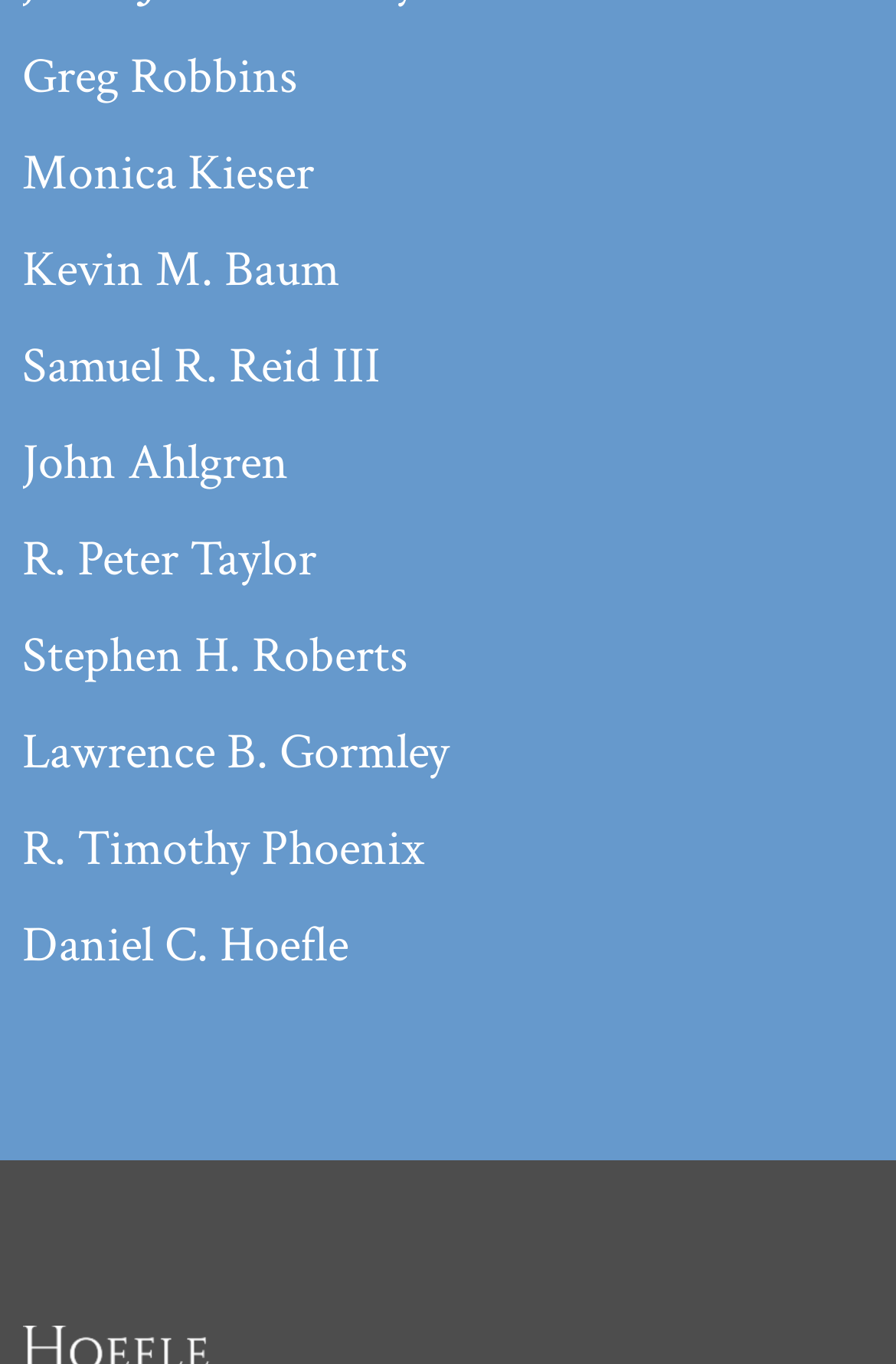Are the people listed in alphabetical order?
Using the details from the image, give an elaborate explanation to answer the question.

The names of the people listed on the webpage are in alphabetical order, from 'Greg Robbins' to 'Daniel C. Hoefle'.